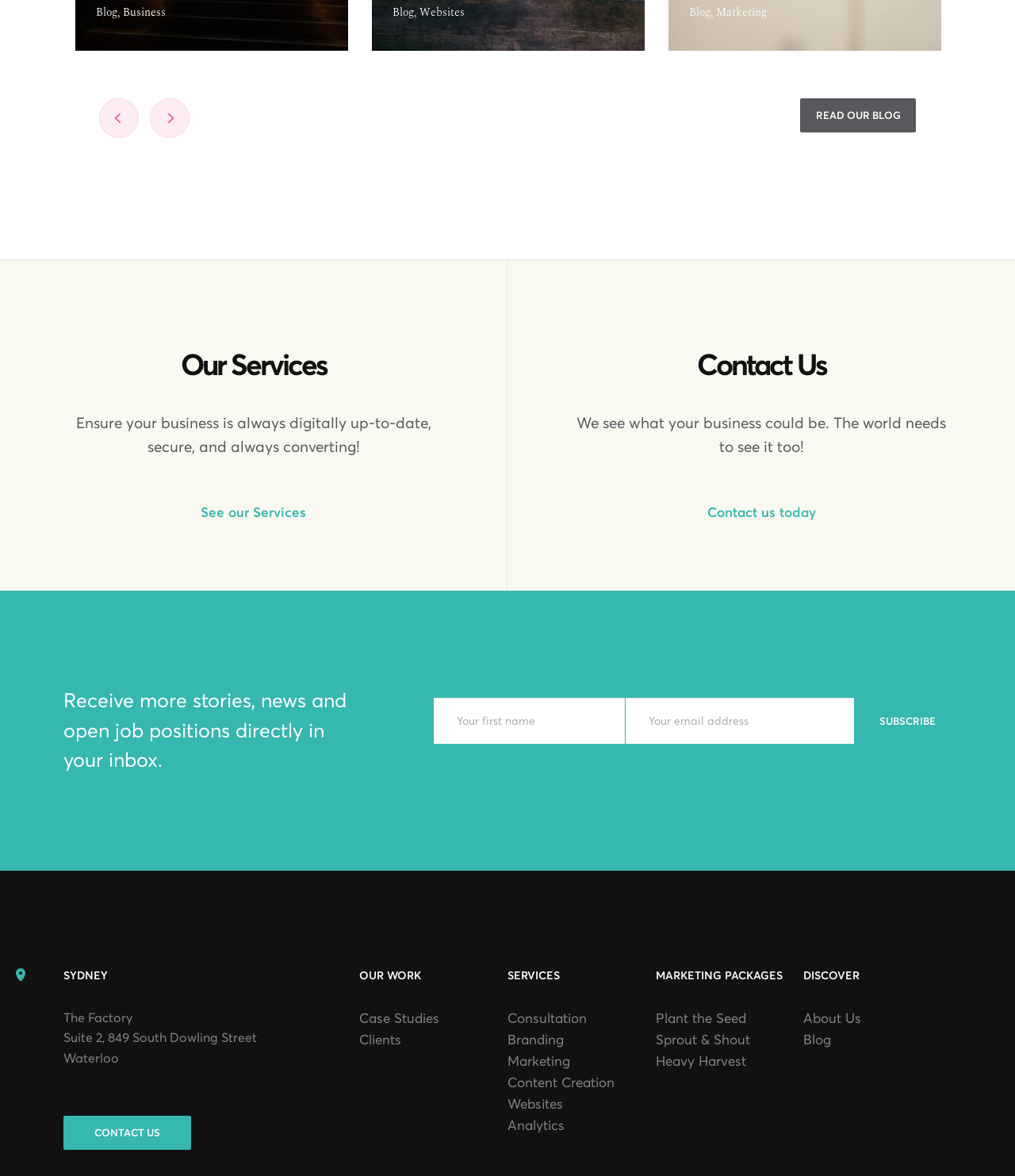Please find the bounding box coordinates for the clickable element needed to perform this instruction: "Contact us today".

[0.696, 0.428, 0.804, 0.443]